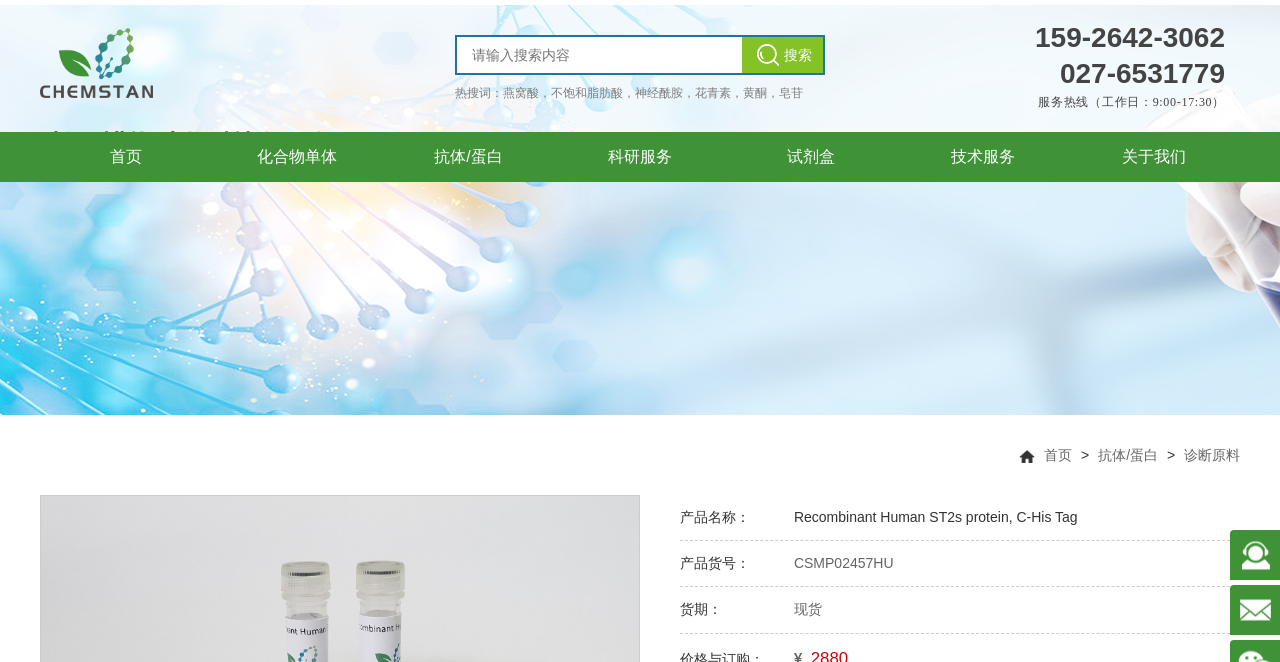How many navigation links are there?
From the screenshot, supply a one-word or short-phrase answer.

10